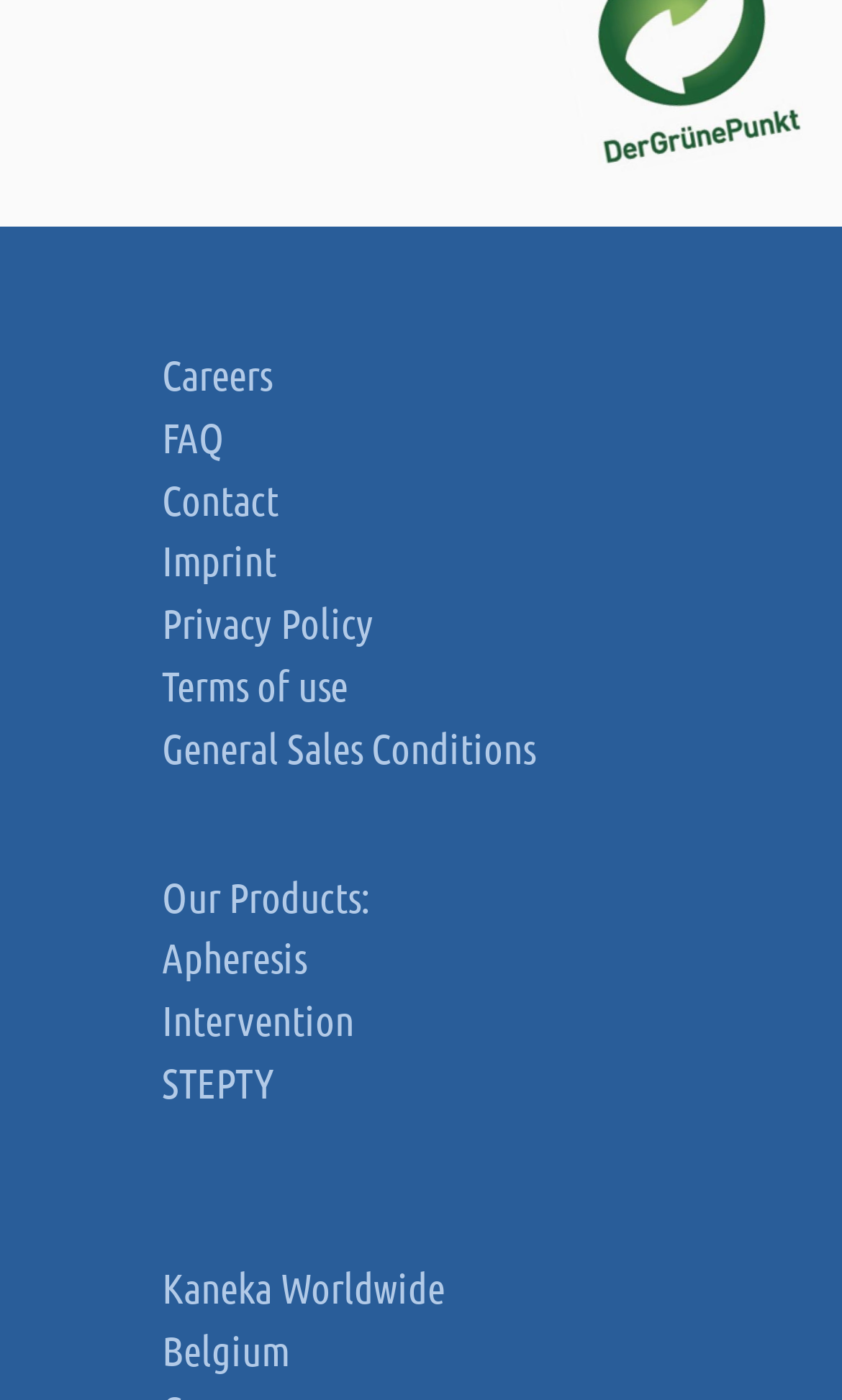What is the last link in the footer?
Analyze the image and provide a thorough answer to the question.

I scrolled down to the footer section and found that the last link listed is 'Belgium'.